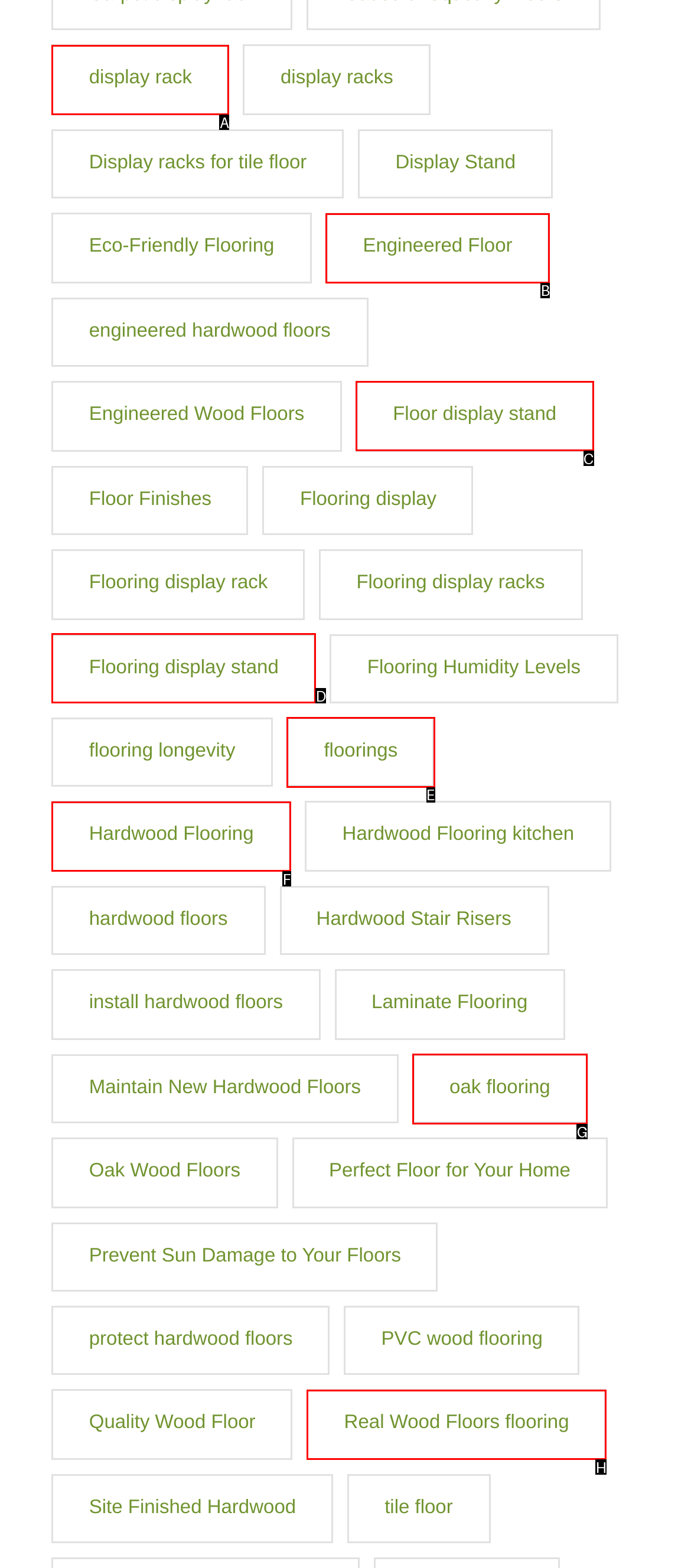Identify which HTML element to click to fulfill the following task: check oak flooring. Provide your response using the letter of the correct choice.

G